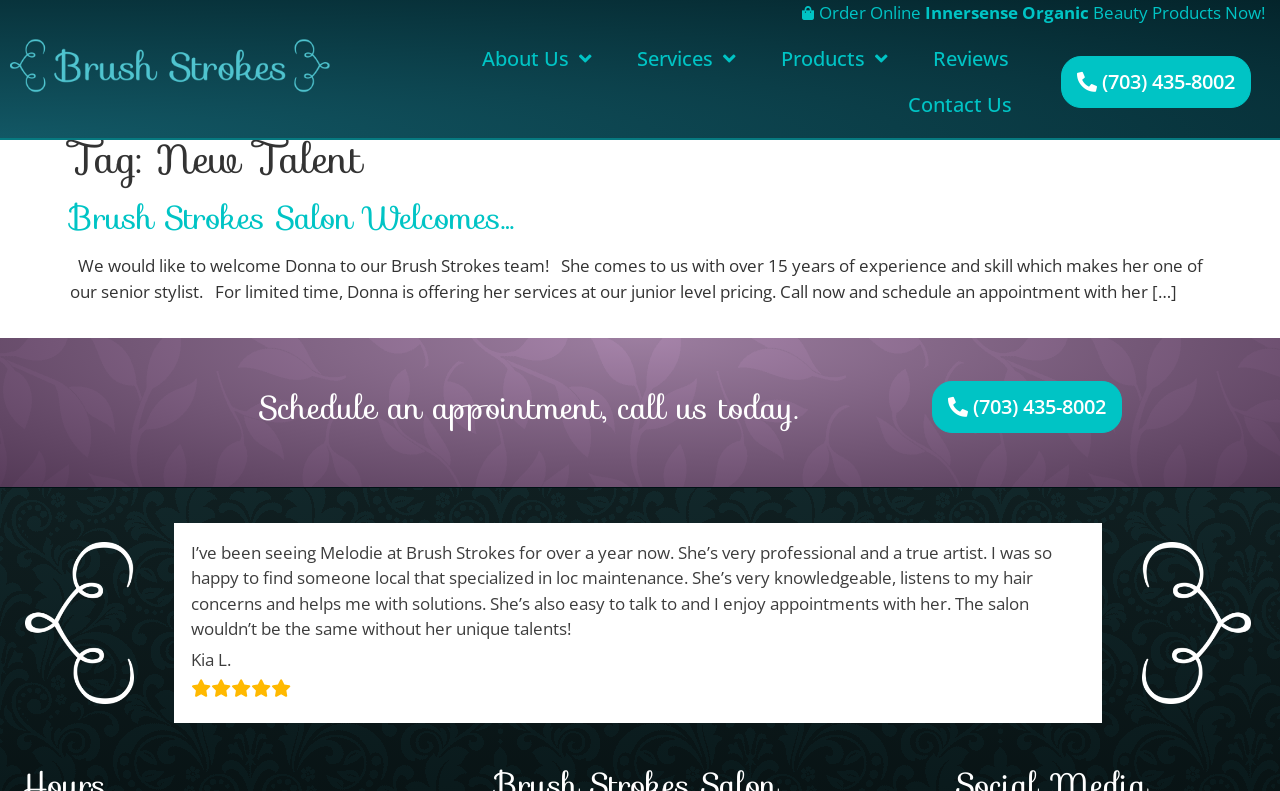Create an elaborate caption for the webpage.

The webpage is about Brush Strokes Salon, specifically highlighting their new talent, Donna. At the top, there are several links to navigate to different sections of the website, including "Order Online Innersense Organic Beauty Products Now!", "About Us", "Services", "Products", "Reviews", and "Contact Us". 

Below the navigation links, there is a main section that takes up most of the page. It starts with a header that displays the tag "New Talent". 

Underneath the header, there is an article section that introduces Donna, a new senior stylist at the salon, who comes with over 15 years of experience. The article provides a brief description of Donna's background and mentions that she is offering her services at a junior level pricing for a limited time. 

To the right of the article, there is a call-to-action heading that encourages visitors to schedule an appointment by calling the salon's phone number, which is displayed twice on the page. 

Further down, there is a customer review section that features a testimonial from Kia L., who praises Melodie, another stylist at the salon, for her professionalism, knowledge, and unique talents.